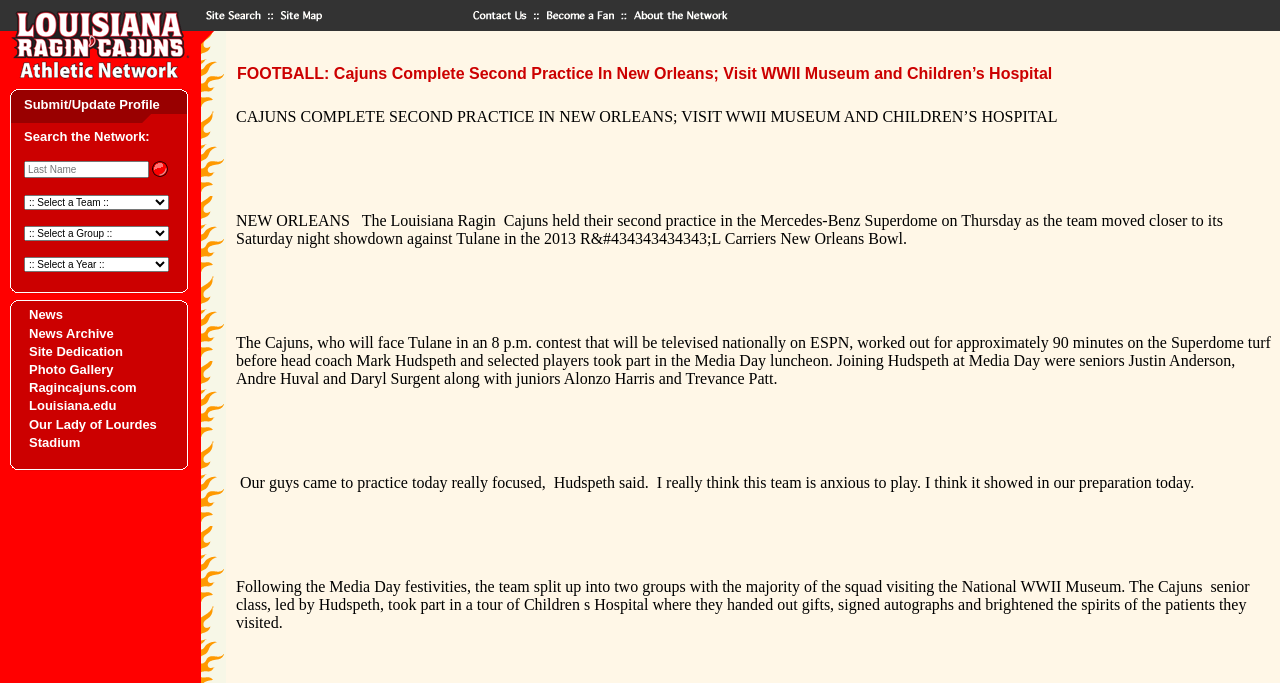Determine the bounding box coordinates of the region that needs to be clicked to achieve the task: "Visit the MealPlot website".

None